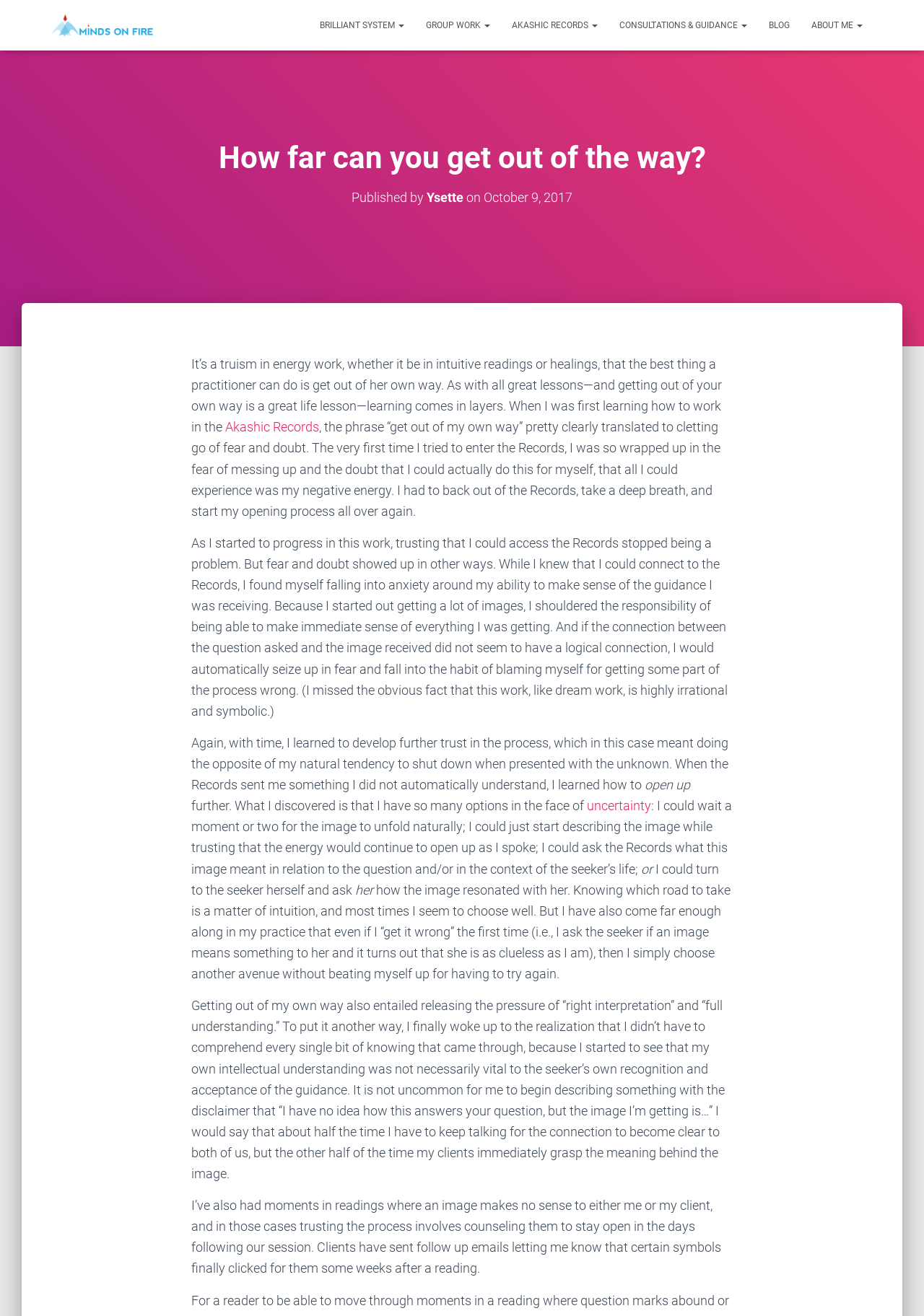What is the name of the records mentioned in the blog post?
Use the screenshot to answer the question with a single word or phrase.

Akashic Records